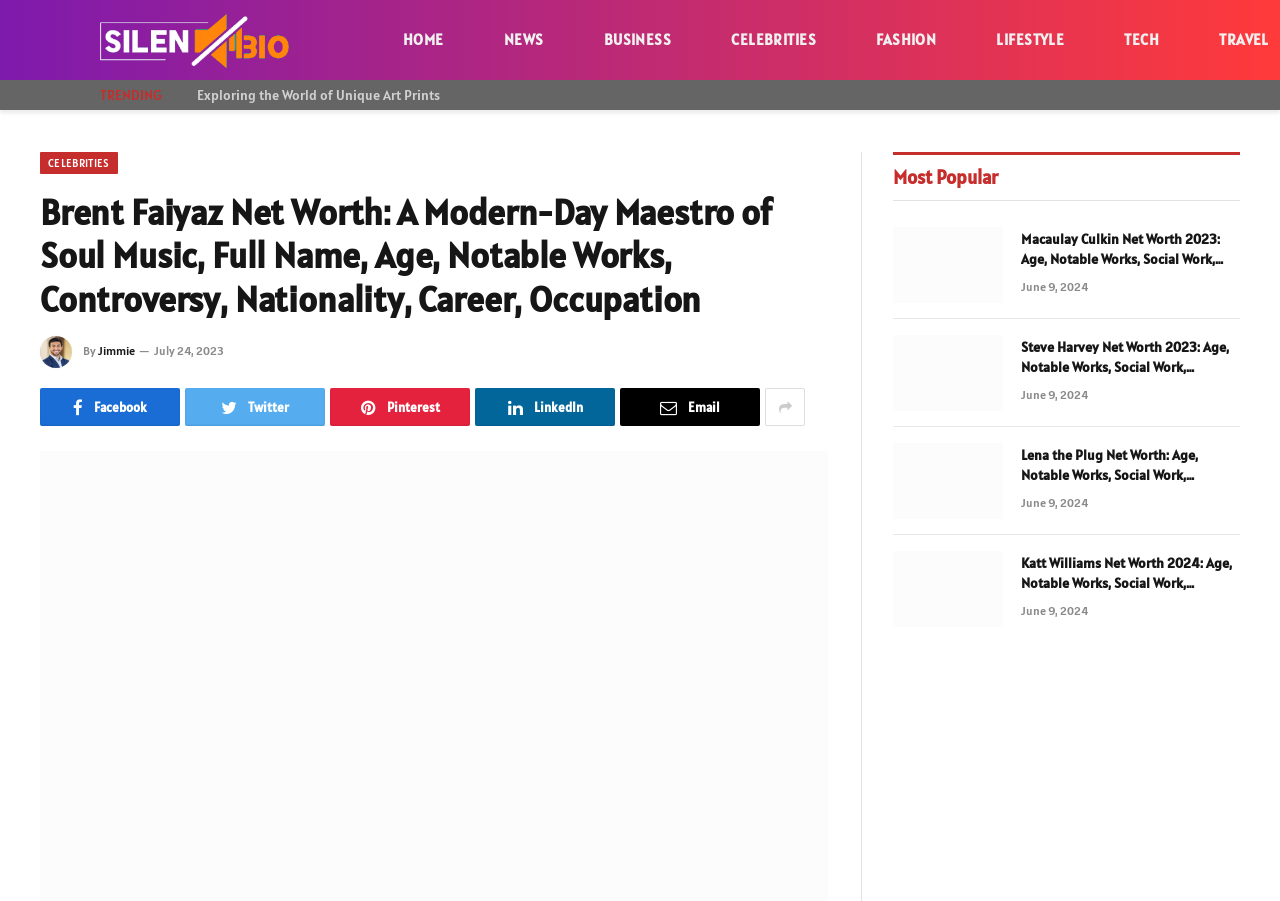How many social media links are present in the article?
Based on the image, provide a one-word or brief-phrase response.

5